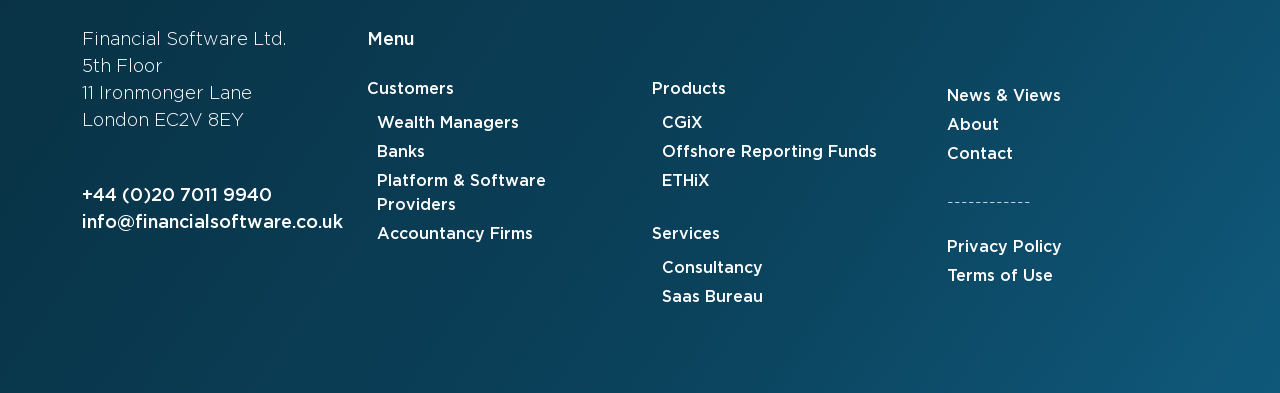What is the company name?
Using the image, respond with a single word or phrase.

Financial Software Ltd.